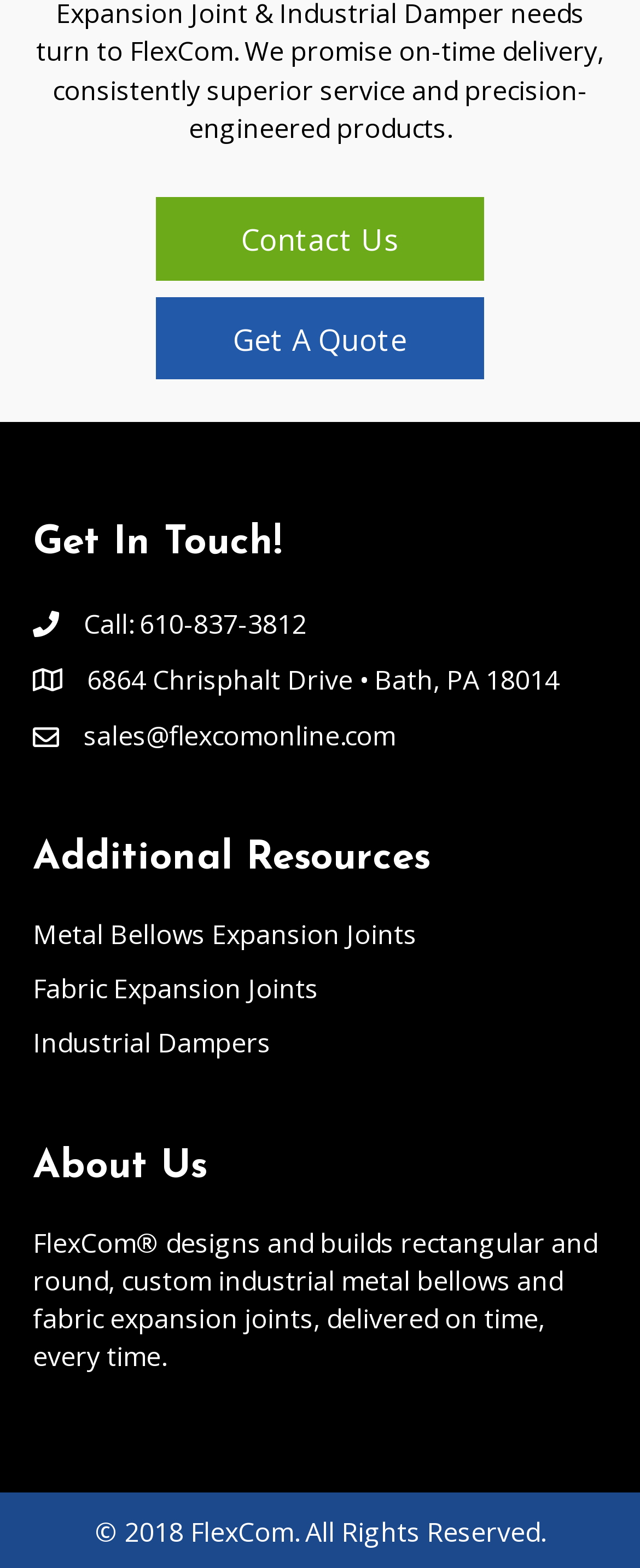Can you find the bounding box coordinates for the element that needs to be clicked to execute this instruction: "Click the 'Contact Us' button"? The coordinates should be given as four float numbers between 0 and 1, i.e., [left, top, right, bottom].

[0.244, 0.126, 0.756, 0.179]